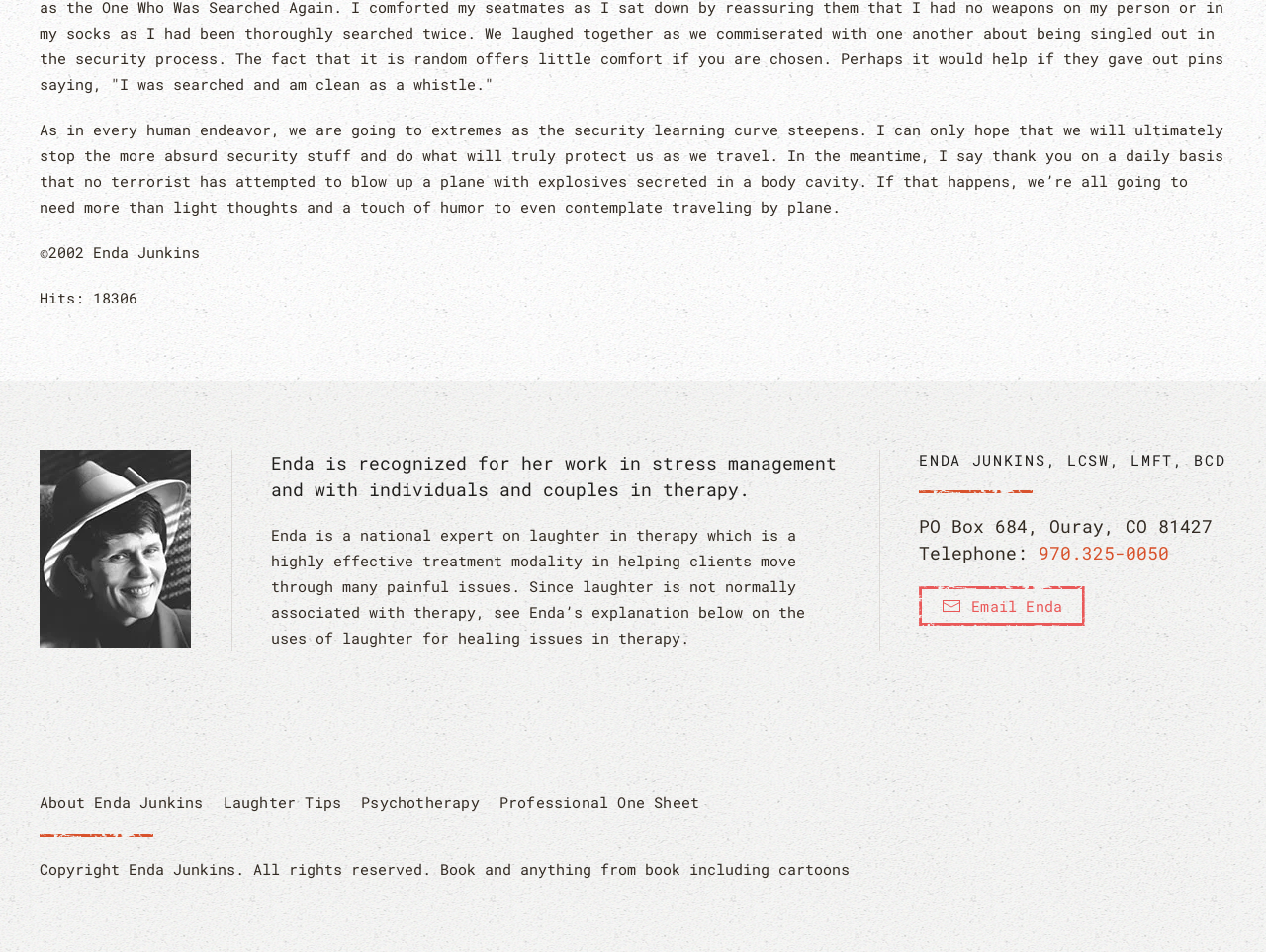Give a succinct answer to this question in a single word or phrase: 
What is the location of Enda's office?

Ouray, CO 81427